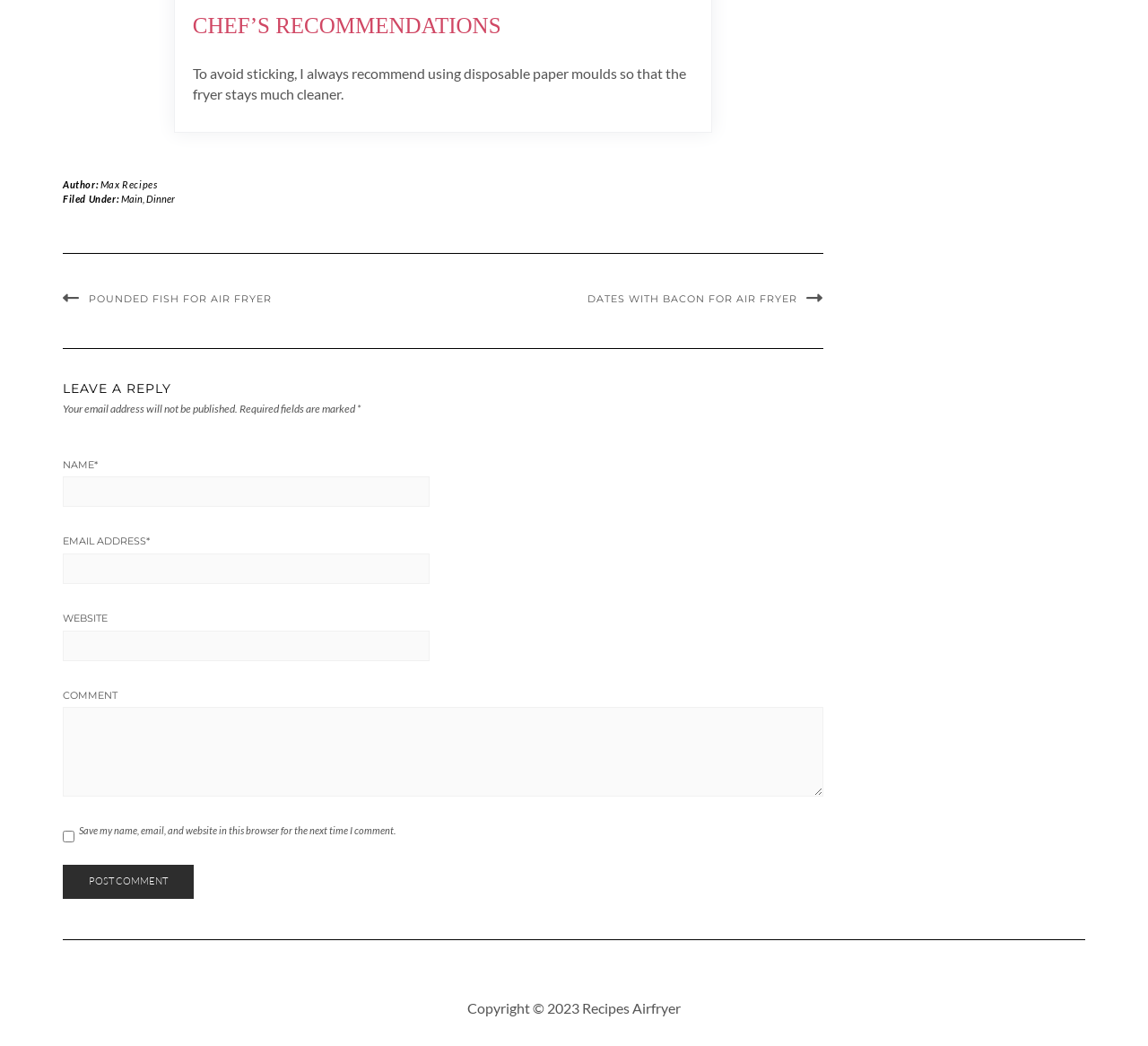Please indicate the bounding box coordinates of the element's region to be clicked to achieve the instruction: "Click on the 'POUNDED FISH FOR AIR FRYER' link". Provide the coordinates as four float numbers between 0 and 1, i.e., [left, top, right, bottom].

[0.055, 0.279, 0.237, 0.291]